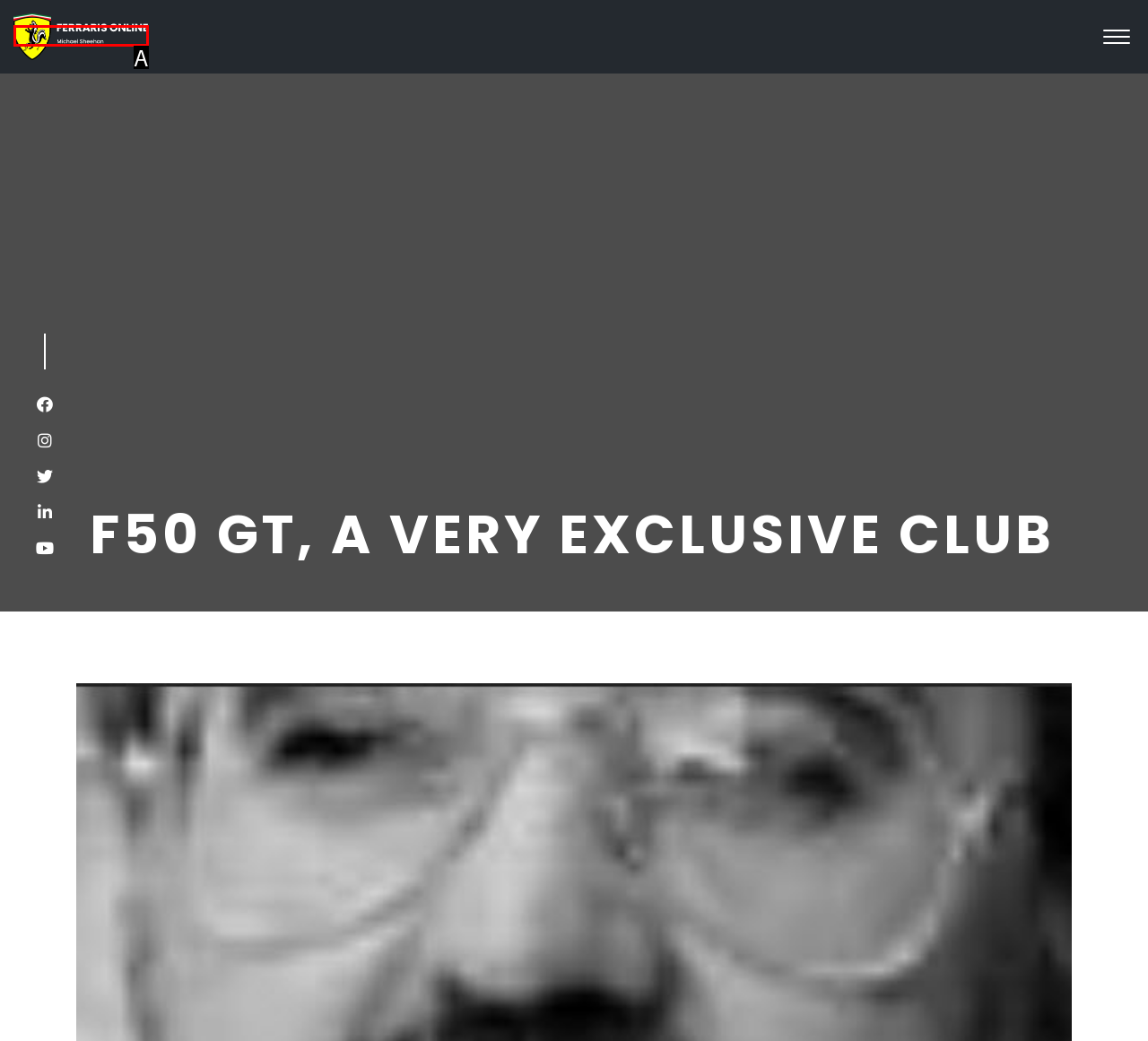Identify which HTML element aligns with the description: title="Ferraris Online"
Answer using the letter of the correct choice from the options available.

A